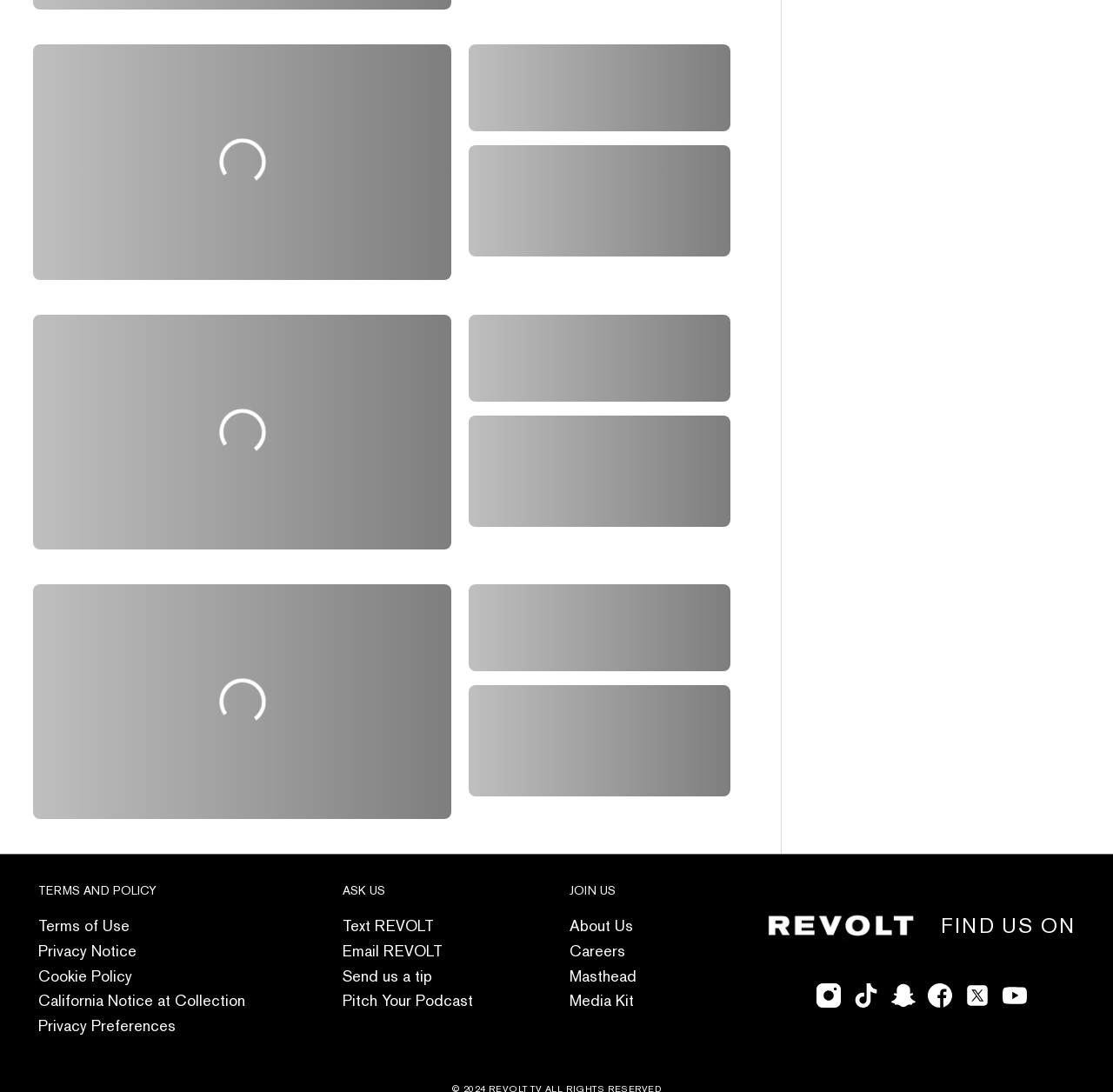Are the images and headings aligned vertically?
Using the image, provide a concise answer in one word or a short phrase.

Yes